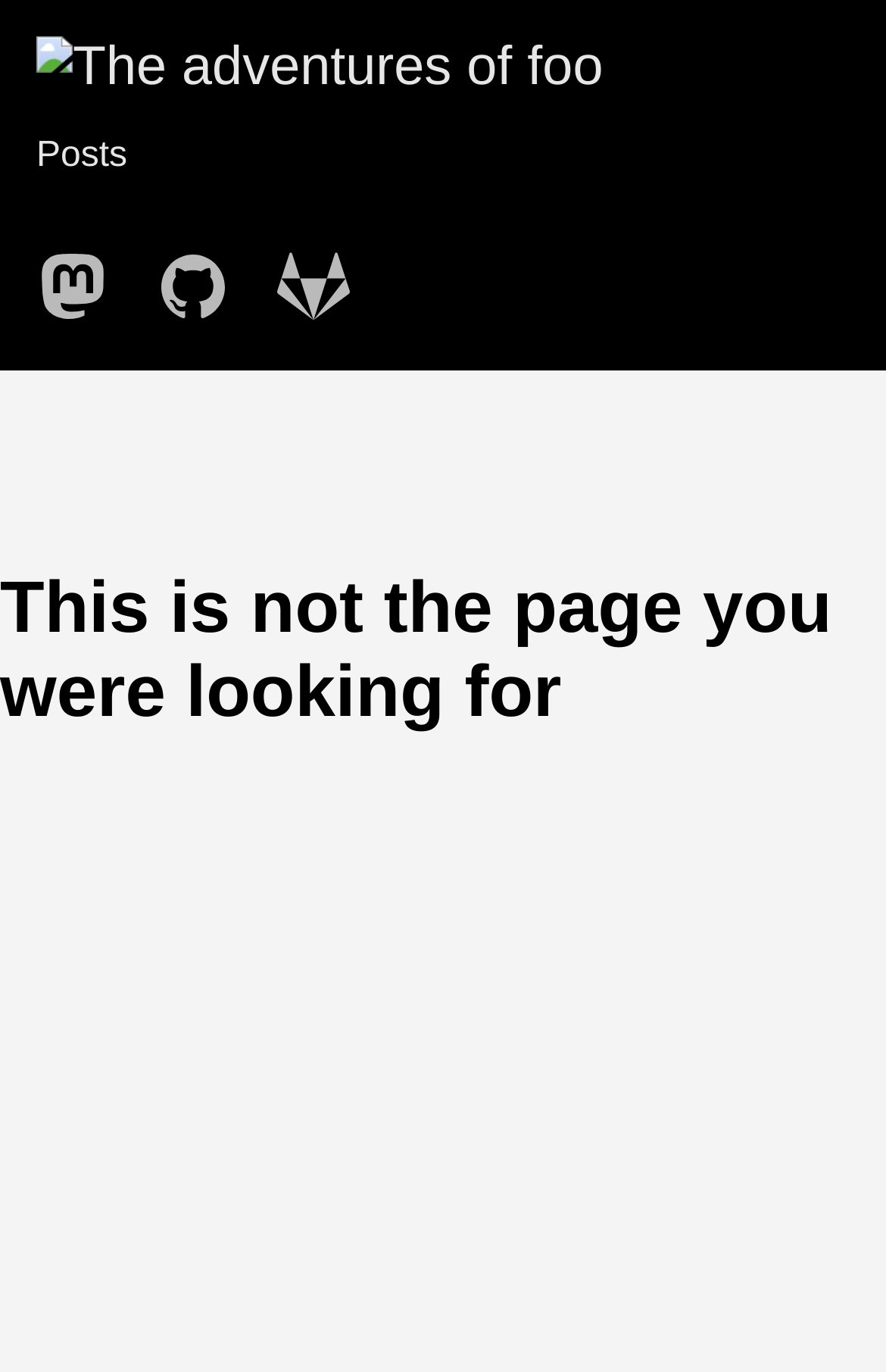Describe all the key features and sections of the webpage thoroughly.

The webpage is titled "The adventures of foo" and has a prominent link with the same name at the top left corner. Below this link, there are three links to follow the author on different platforms: Mastodon, GitHub, and GitLab. Each of these links has two accompanying images. 

To the right of these links, there is a large article section that occupies most of the page. The article has a heading that reads "This is not the page you were looking for", which is centered at the top of the article section.